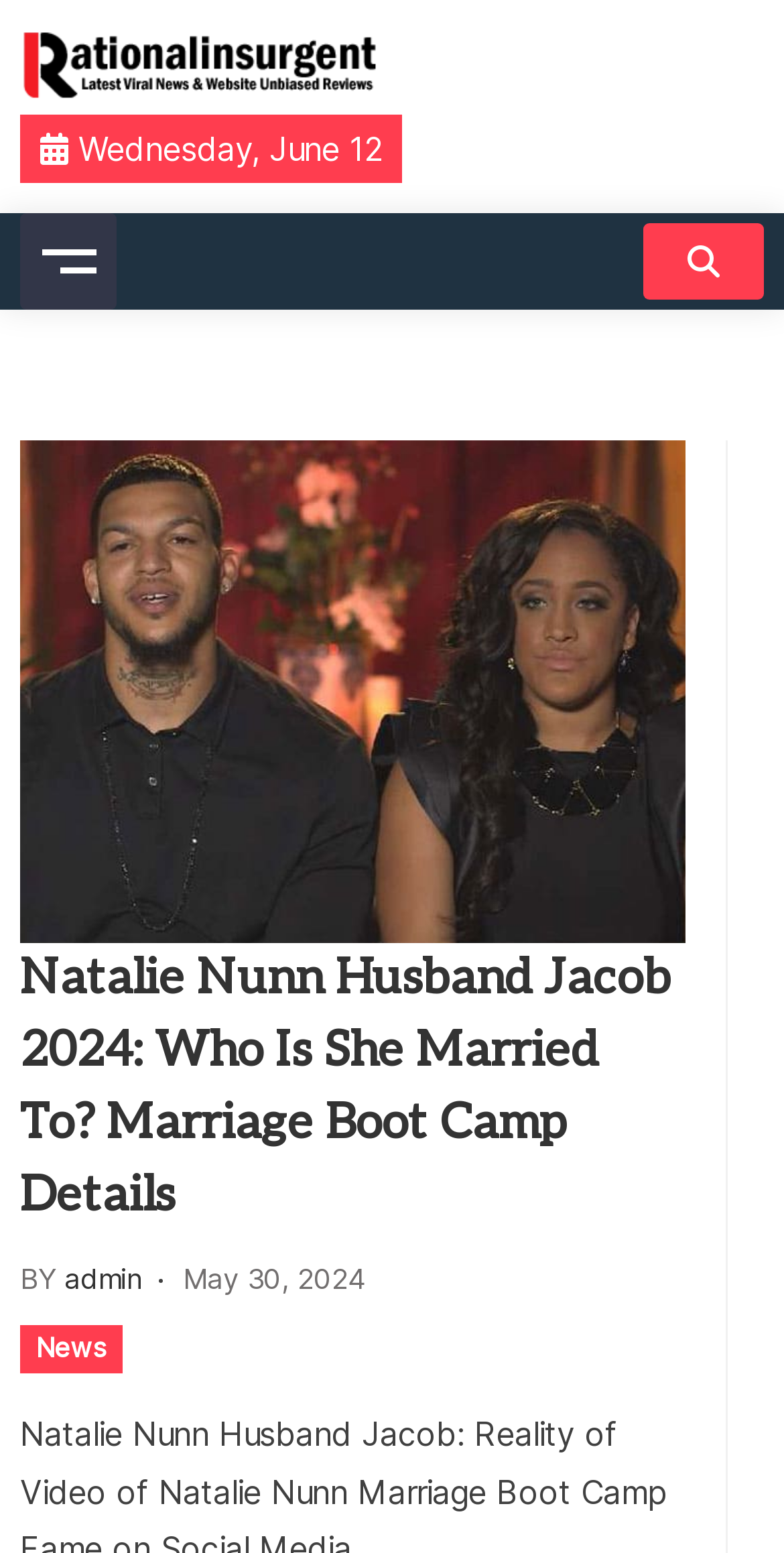Using the elements shown in the image, answer the question comprehensively: What is the date of the article?

I found the date of the article by looking at the time element with the bounding box coordinates [0.233, 0.812, 0.467, 0.834], which corresponds to the text 'May 30, 2024'.